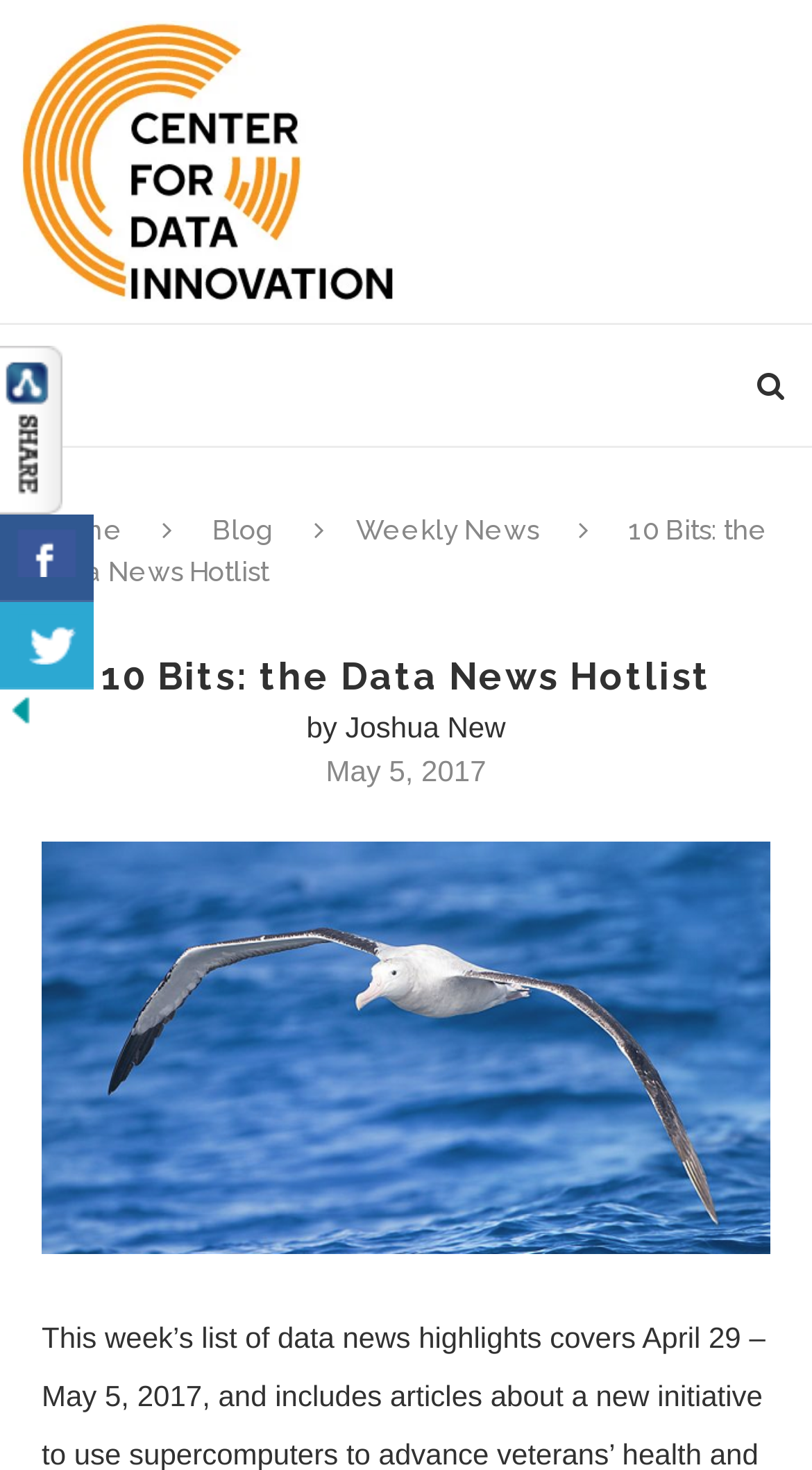Use a single word or phrase to answer this question: 
How many social media sharing buttons are there?

2